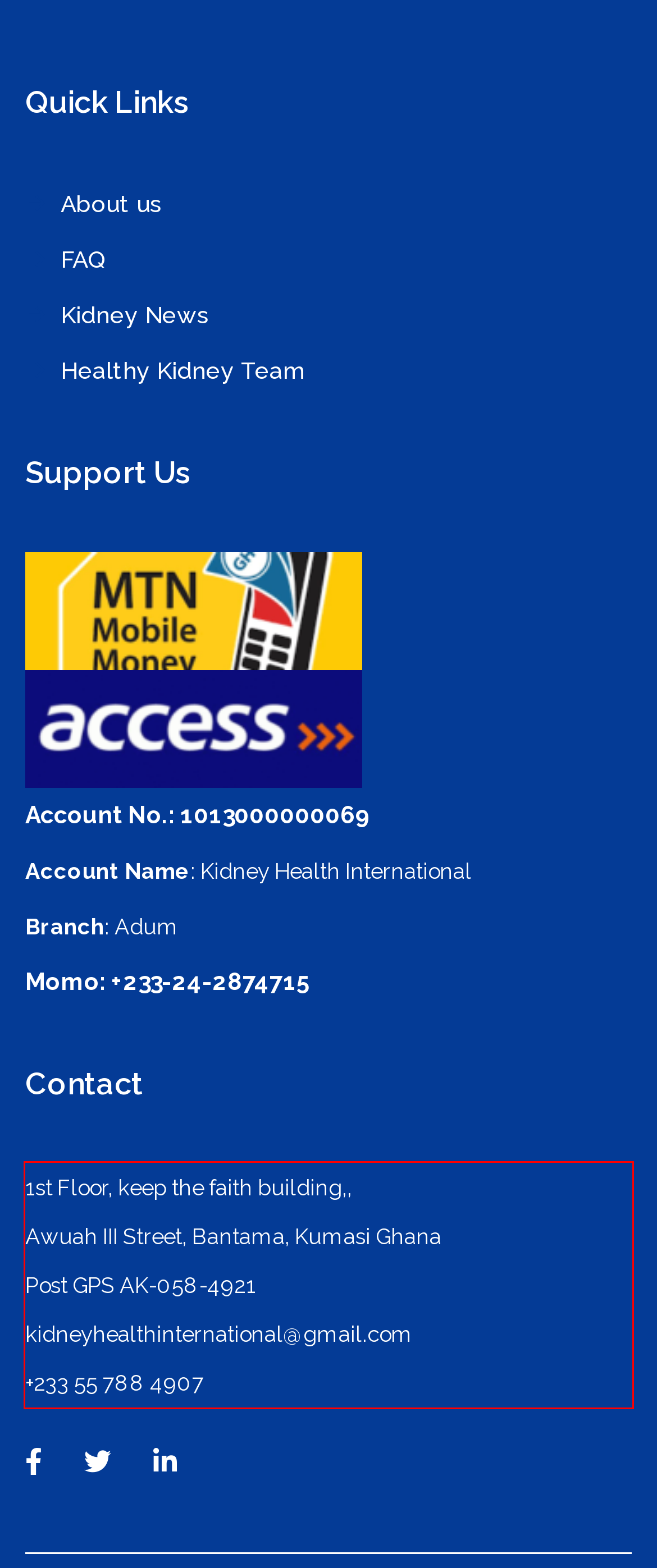Within the screenshot of the webpage, locate the red bounding box and use OCR to identify and provide the text content inside it.

1st Floor, keep the faith building,, Awuah III Street, Bantama, Kumasi Ghana Post GPS AK-058-4921 kidneyhealthinternational@gmail.com +233 55 788 4907